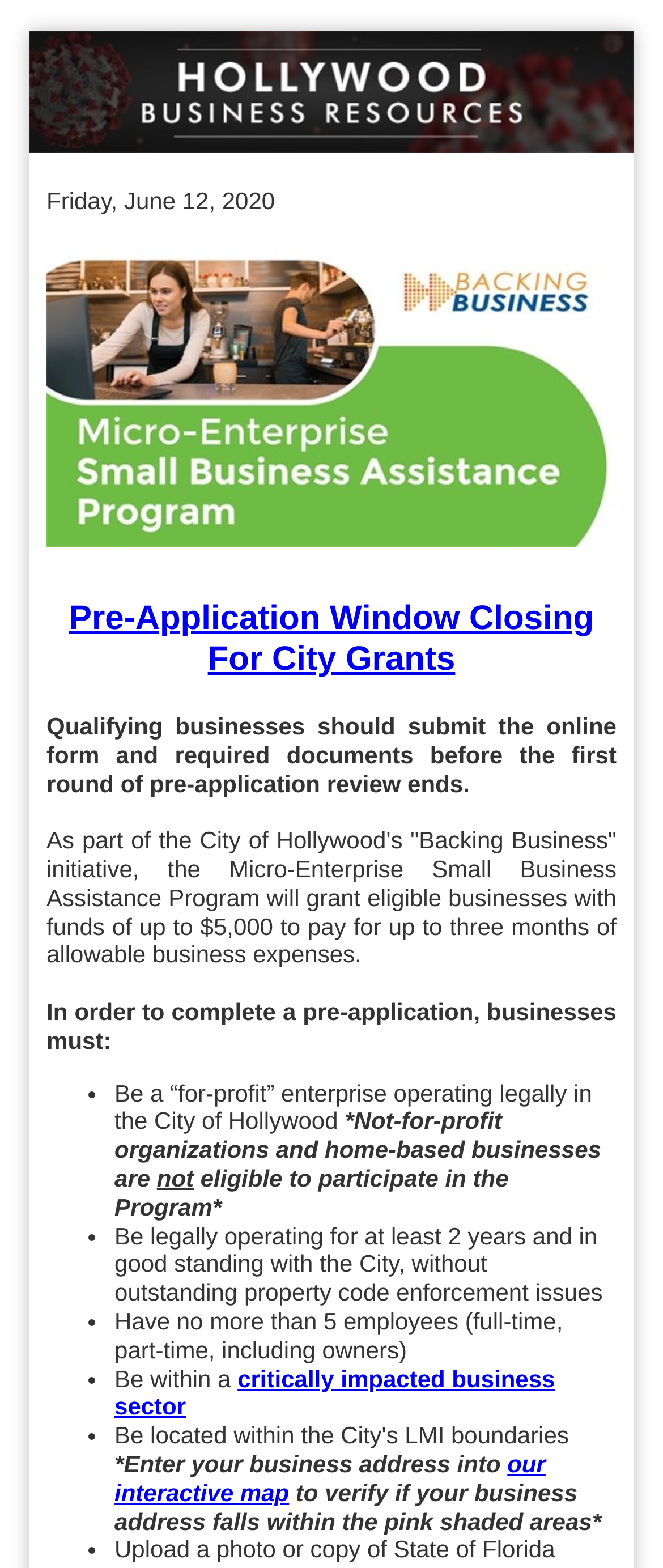Carefully observe the image and respond to the question with a detailed answer:
What is the Micro-Enterprise Small Business Assistance Program for?

The Micro-Enterprise Small Business Assistance Program is part of the City of Hollywood's 'Backing Business' initiative, which aims to provide financial assistance to eligible businesses. According to the webpage, the program will grant eligible businesses with funds of up to $5,000 to pay for up to three months of allowable business expenses.